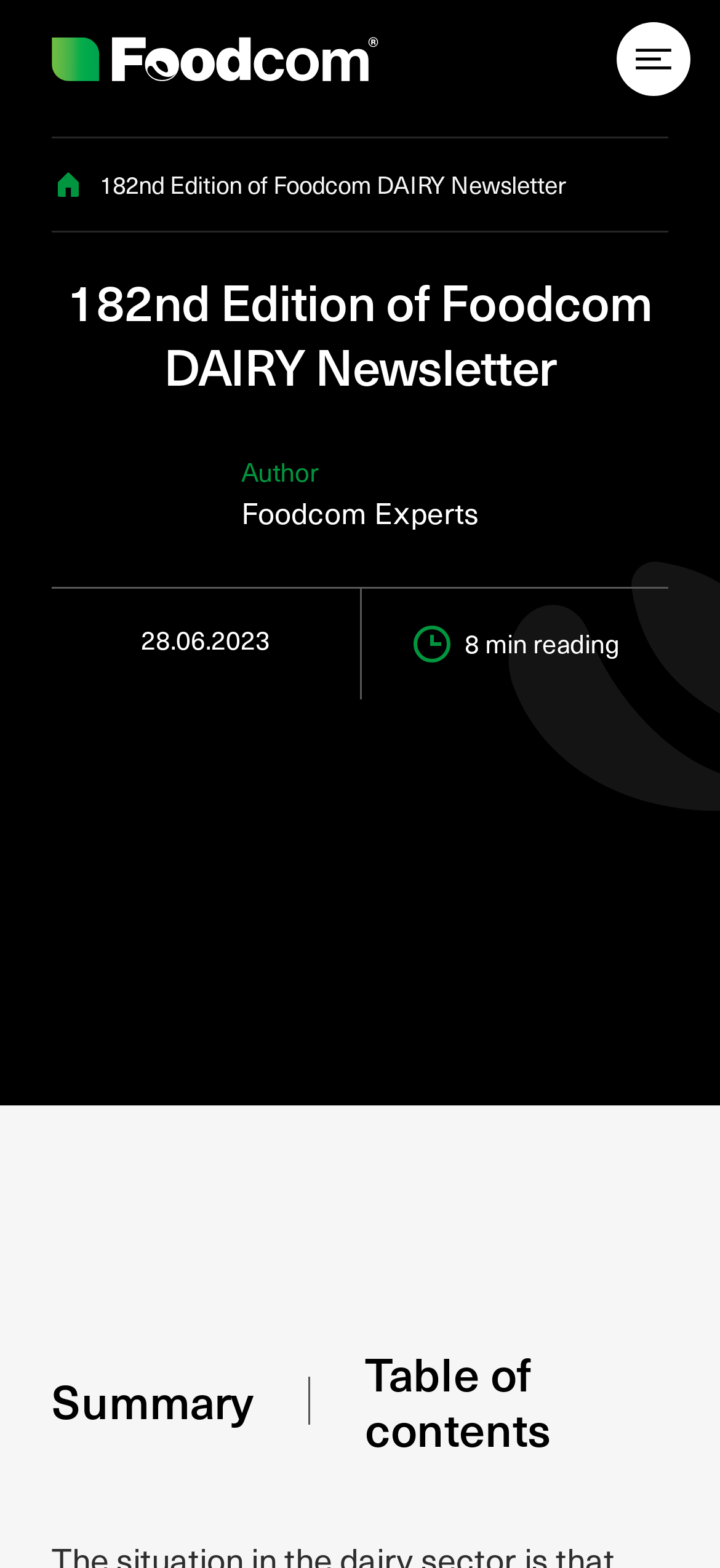Find the primary header on the webpage and provide its text.

182nd Edition of Foodcom DAIRY Newsletter